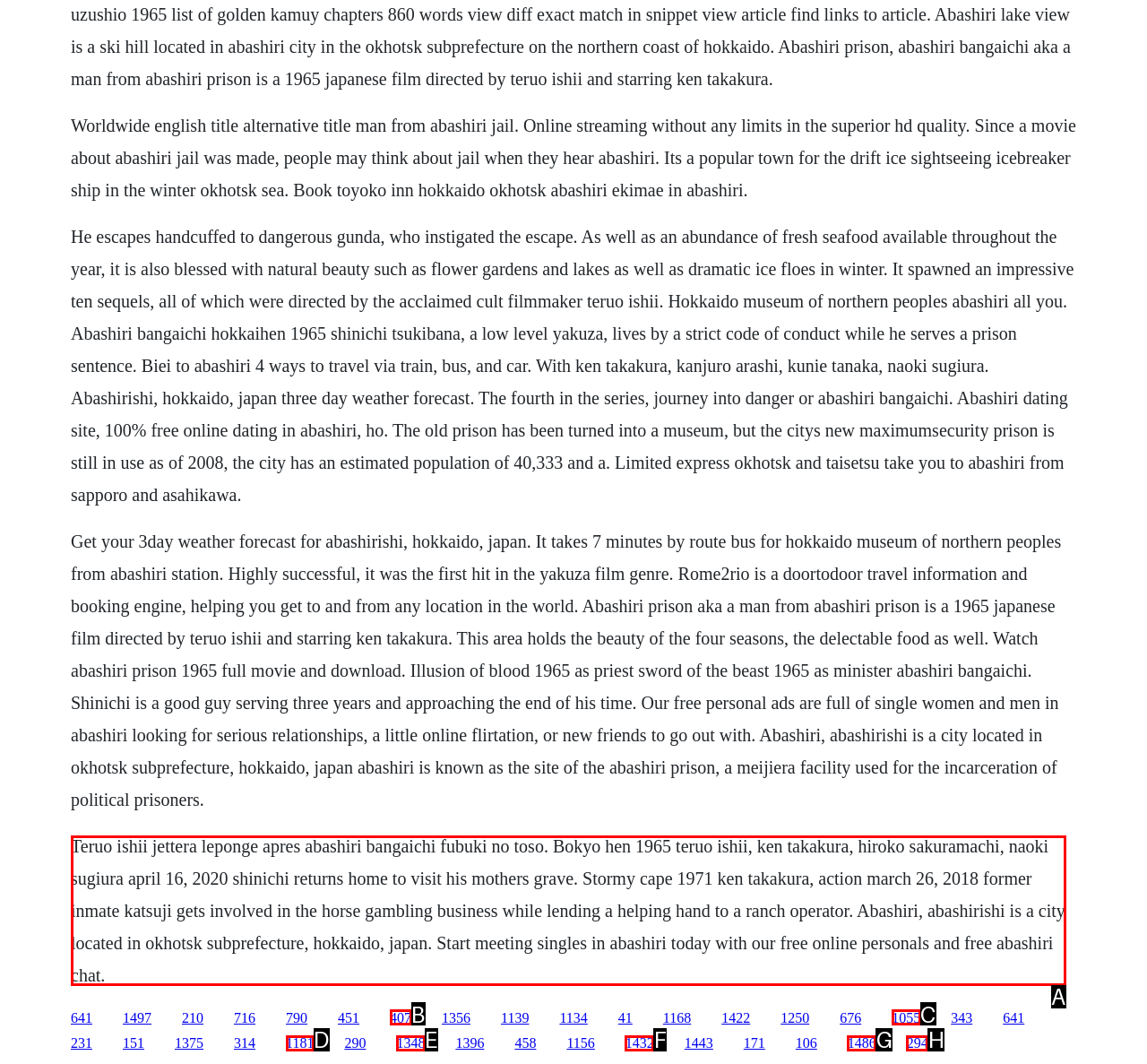Determine which HTML element to click for this task: Start meeting singles in Abashiri today Provide the letter of the selected choice.

A